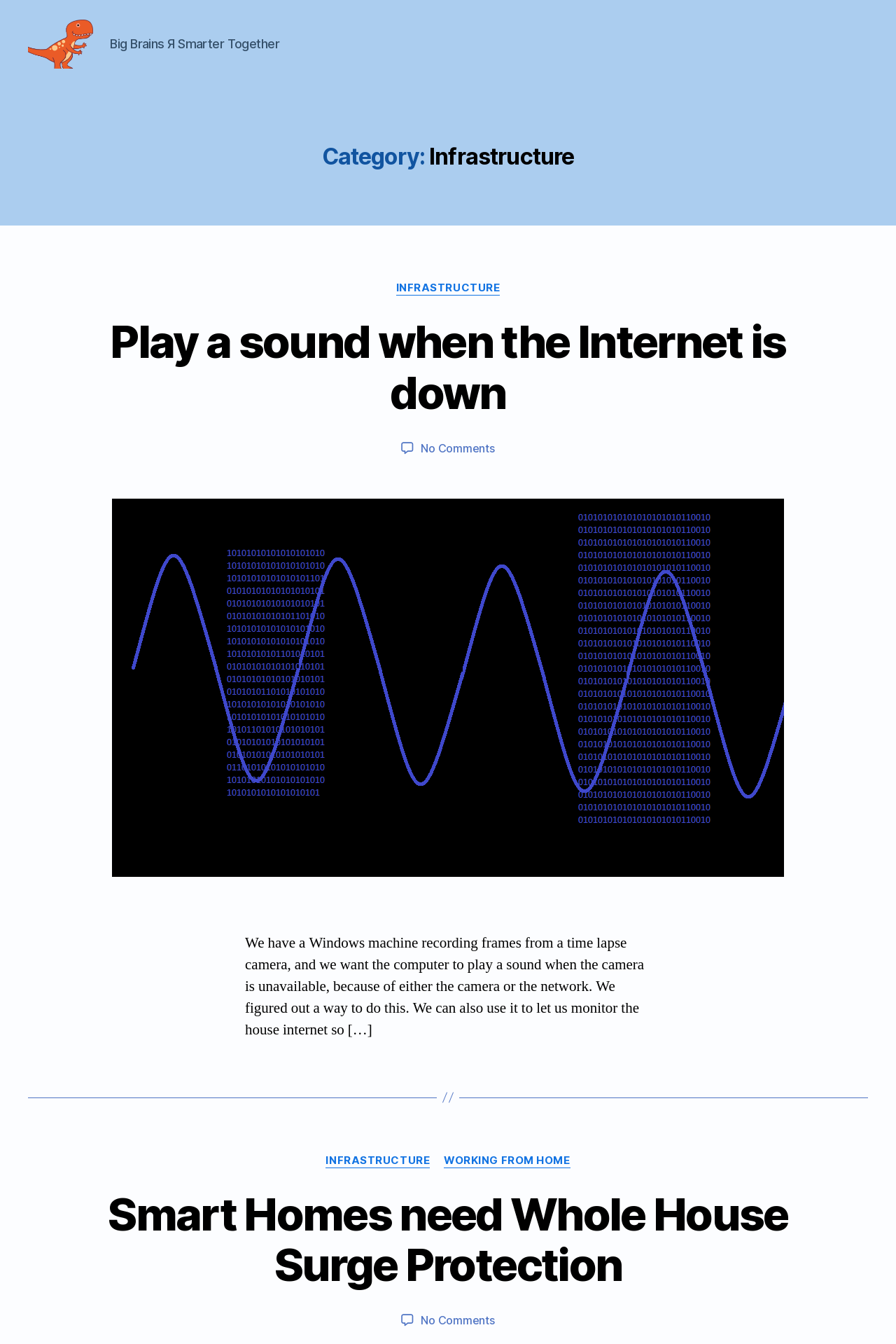Identify the bounding box coordinates for the UI element described as follows: 2021 0306. Use the format (top-left x, top-left y, bottom-right x, bottom-right y) and ensure all values are floating point numbers between 0 and 1.

[0.521, 0.289, 0.529, 0.387]